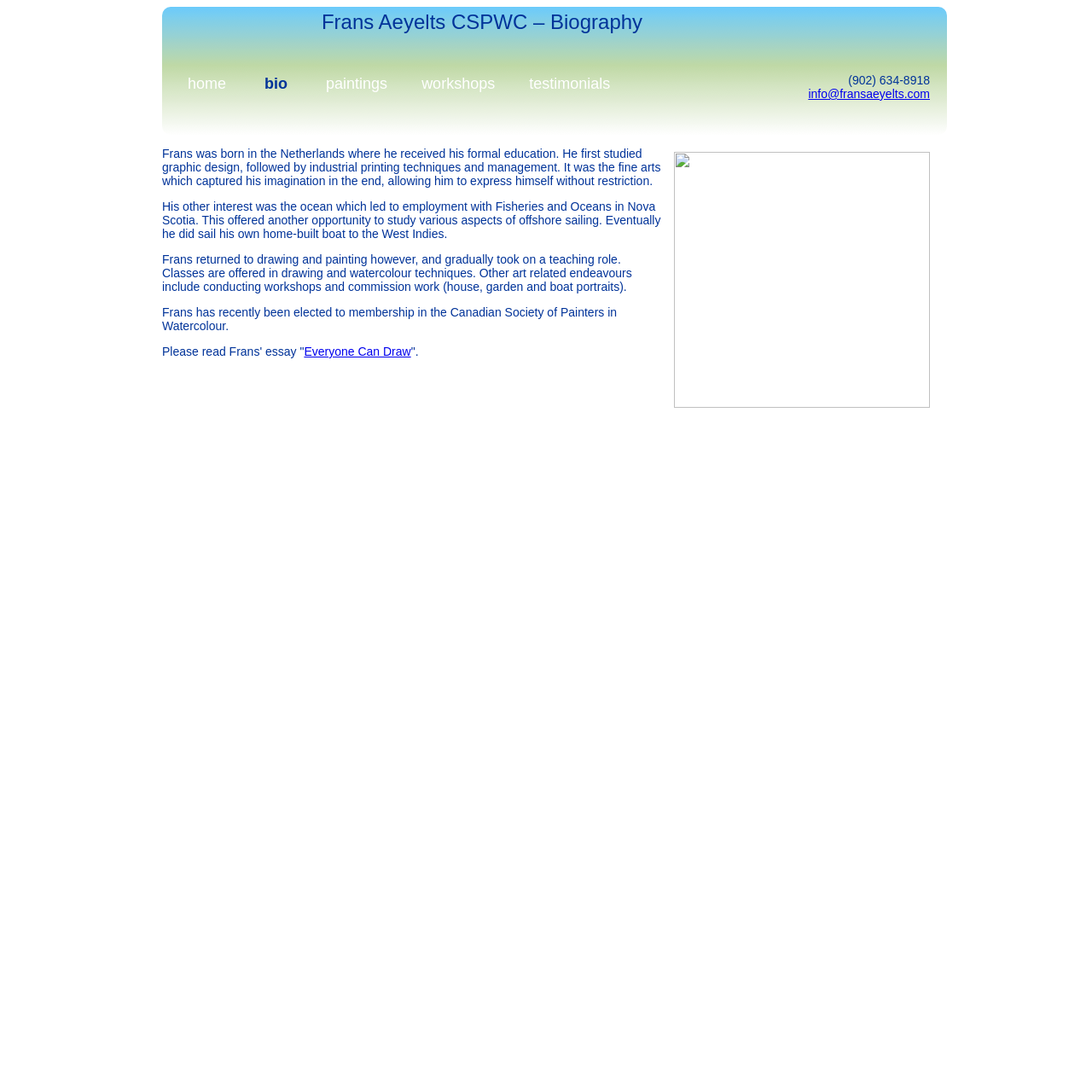Reply to the question with a brief word or phrase: What type of boat did Frans sail to the West Indies?

Home-built